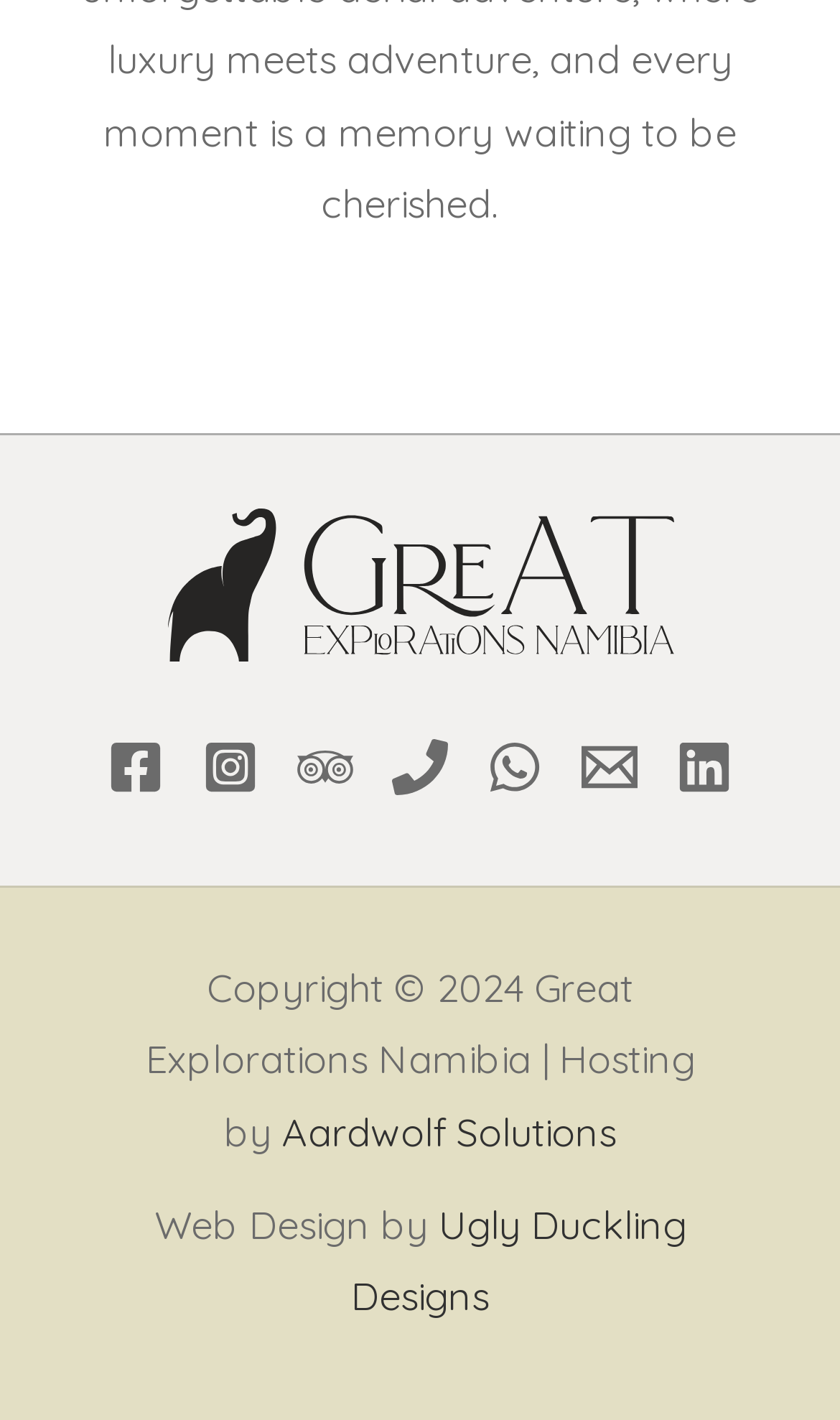Please indicate the bounding box coordinates for the clickable area to complete the following task: "Visit Facebook". The coordinates should be specified as four float numbers between 0 and 1, i.e., [left, top, right, bottom].

[0.128, 0.52, 0.195, 0.56]